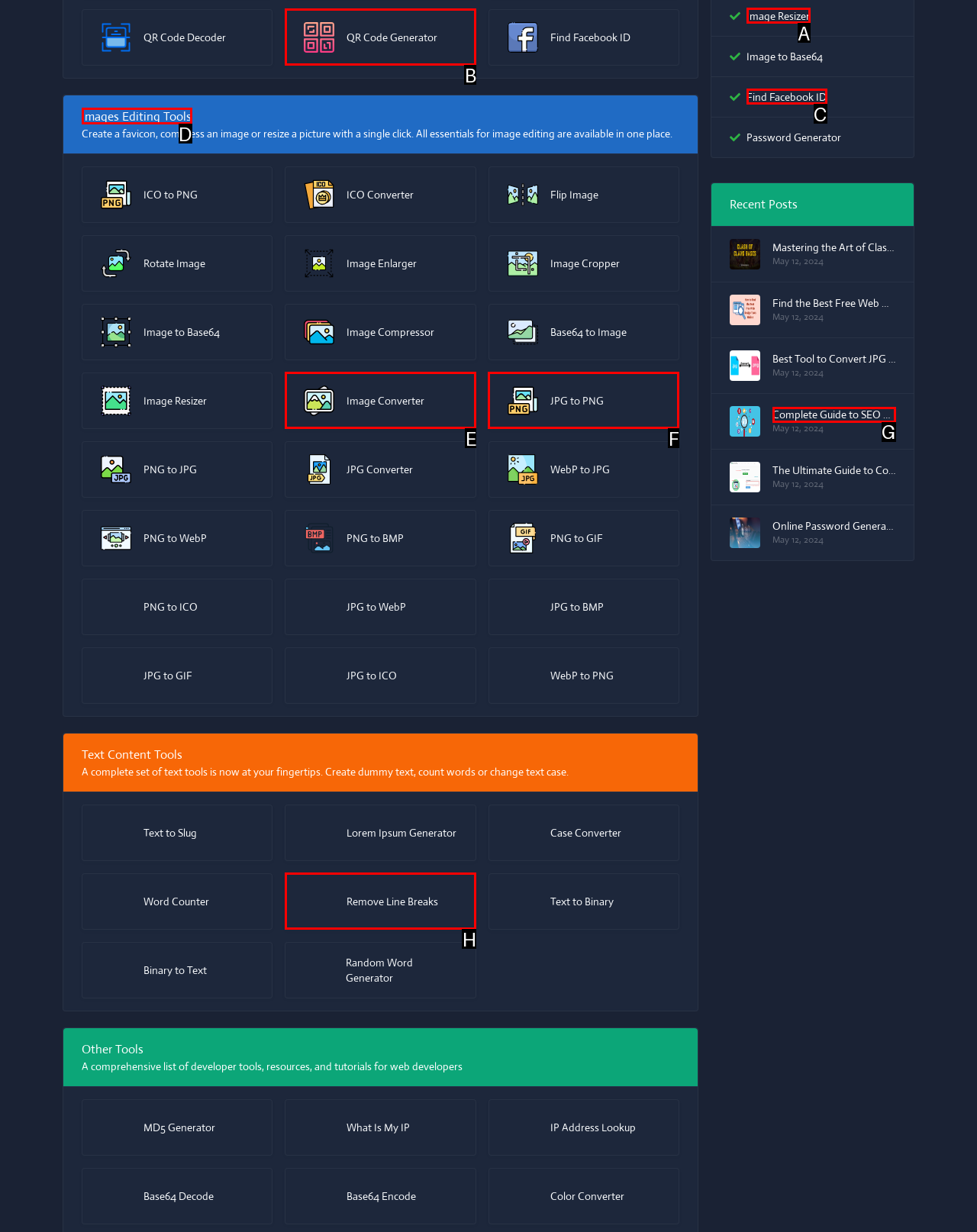From the options provided, determine which HTML element best fits the description: QR Code Generator. Answer with the correct letter.

B